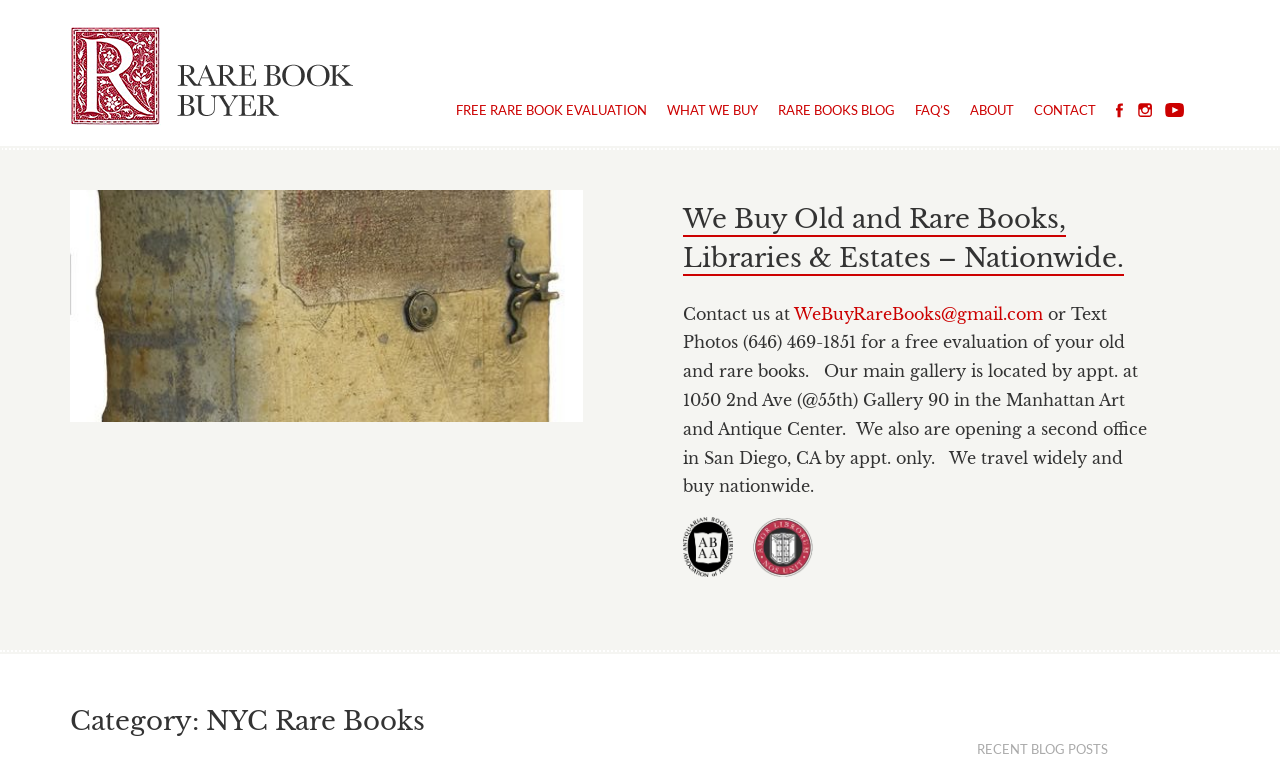Specify the bounding box coordinates for the region that must be clicked to perform the given instruction: "Click on 'FREE RARE BOOK EVALUATION'".

[0.349, 0.103, 0.513, 0.181]